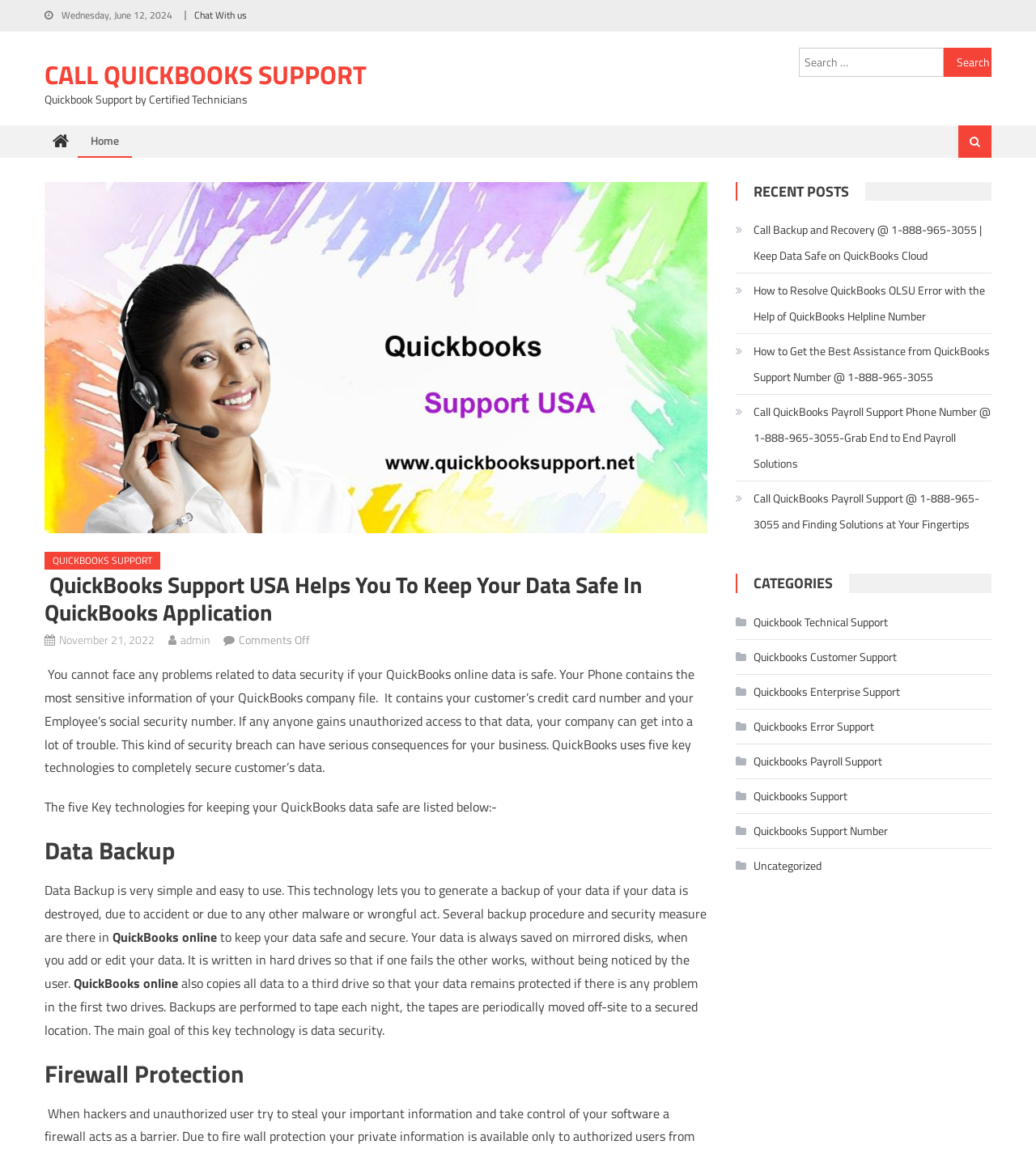What is the icon displayed next to the 'Home' link? Using the information from the screenshot, answer with a single word or phrase.

